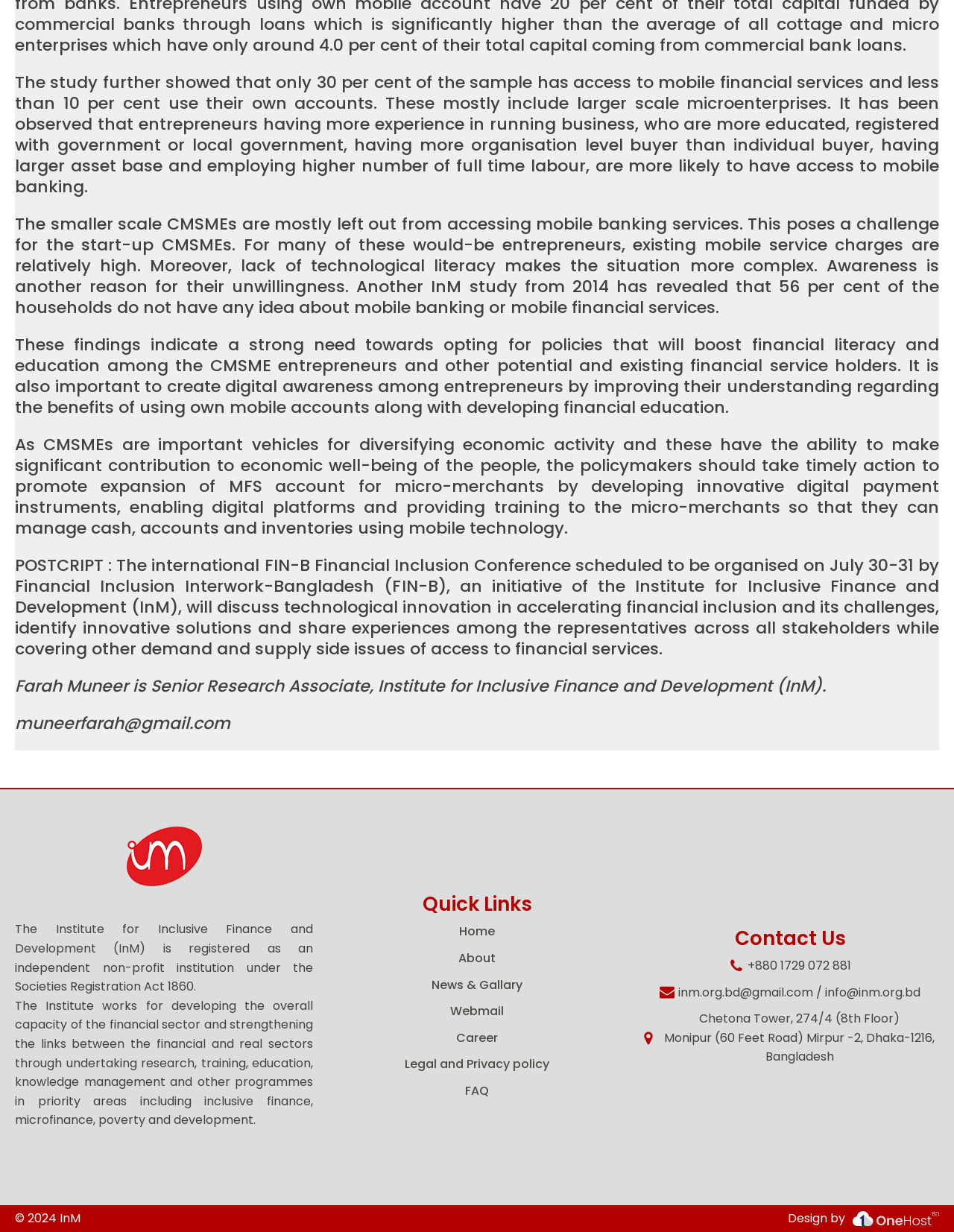Find and indicate the bounding box coordinates of the region you should select to follow the given instruction: "Send an email to inm.org.bd@gmail.com".

[0.711, 0.798, 0.965, 0.812]